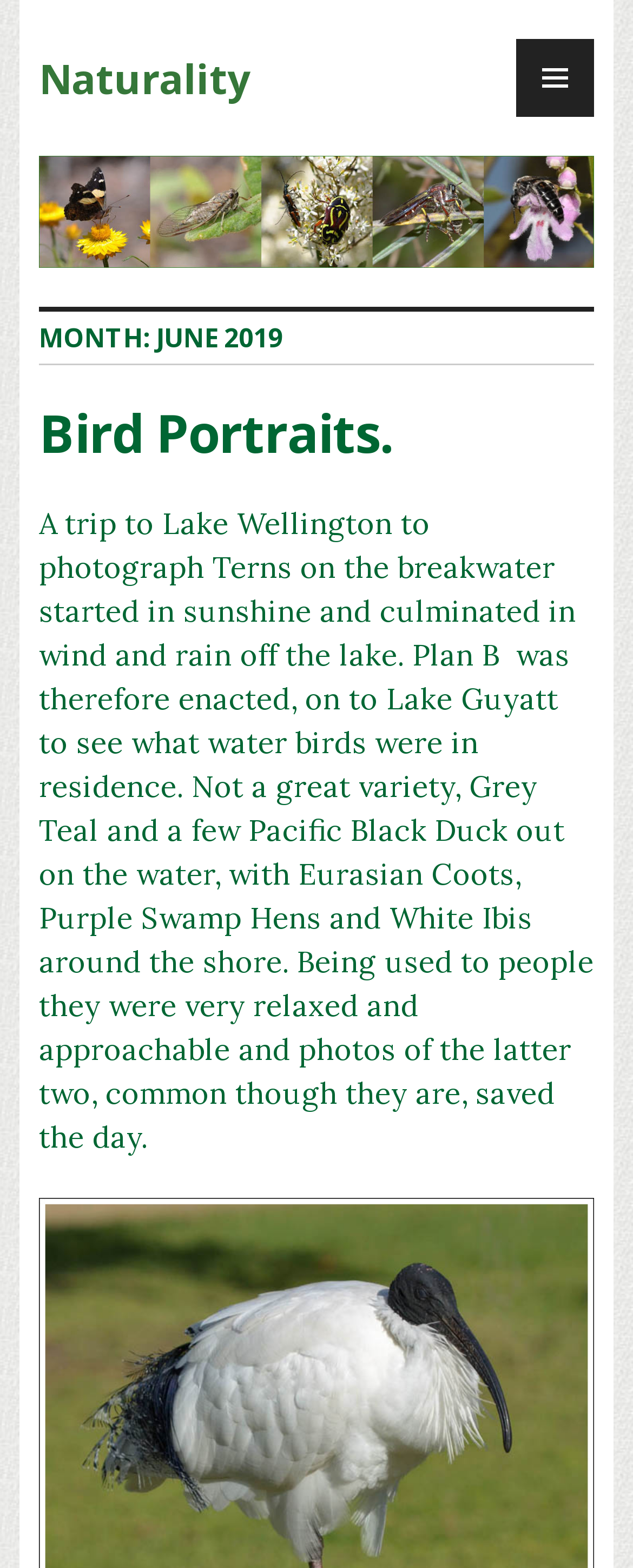What is the purpose of the trip mentioned in the webpage?
Provide a detailed answer to the question using information from the image.

I found the answer by reading the text content of the webpage, which describes a trip to photograph Terns on the breakwater and then to photograph other water birds at Lake Guyatt.